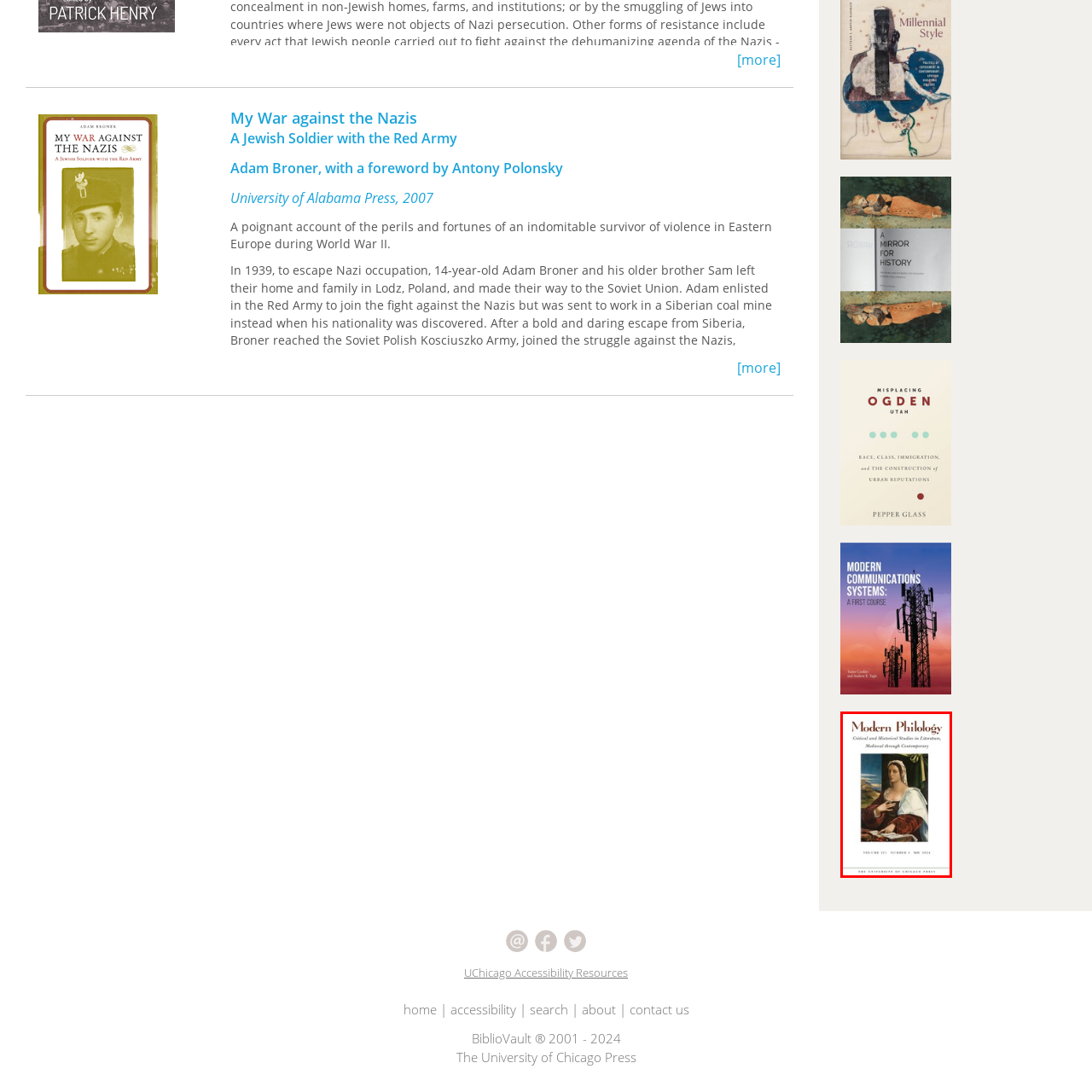Direct your attention to the image marked by the red box and answer the given question using a single word or phrase:
Who is the publisher of the journal?

University of Chicago Press